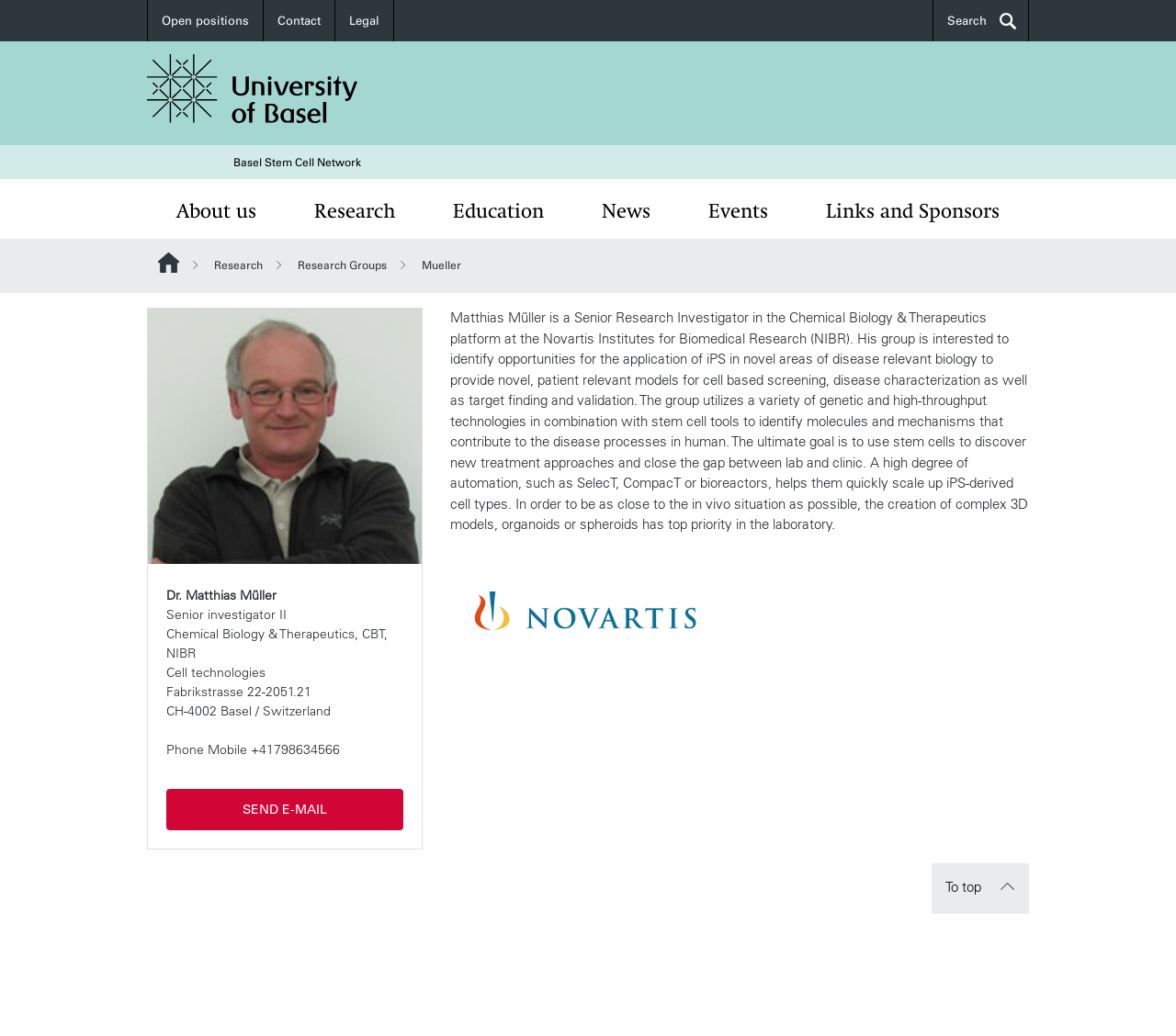Provide the bounding box coordinates of the HTML element described as: "News". The bounding box coordinates should be four float numbers between 0 and 1, i.e., [left, top, right, bottom].

[0.487, 0.173, 0.578, 0.23]